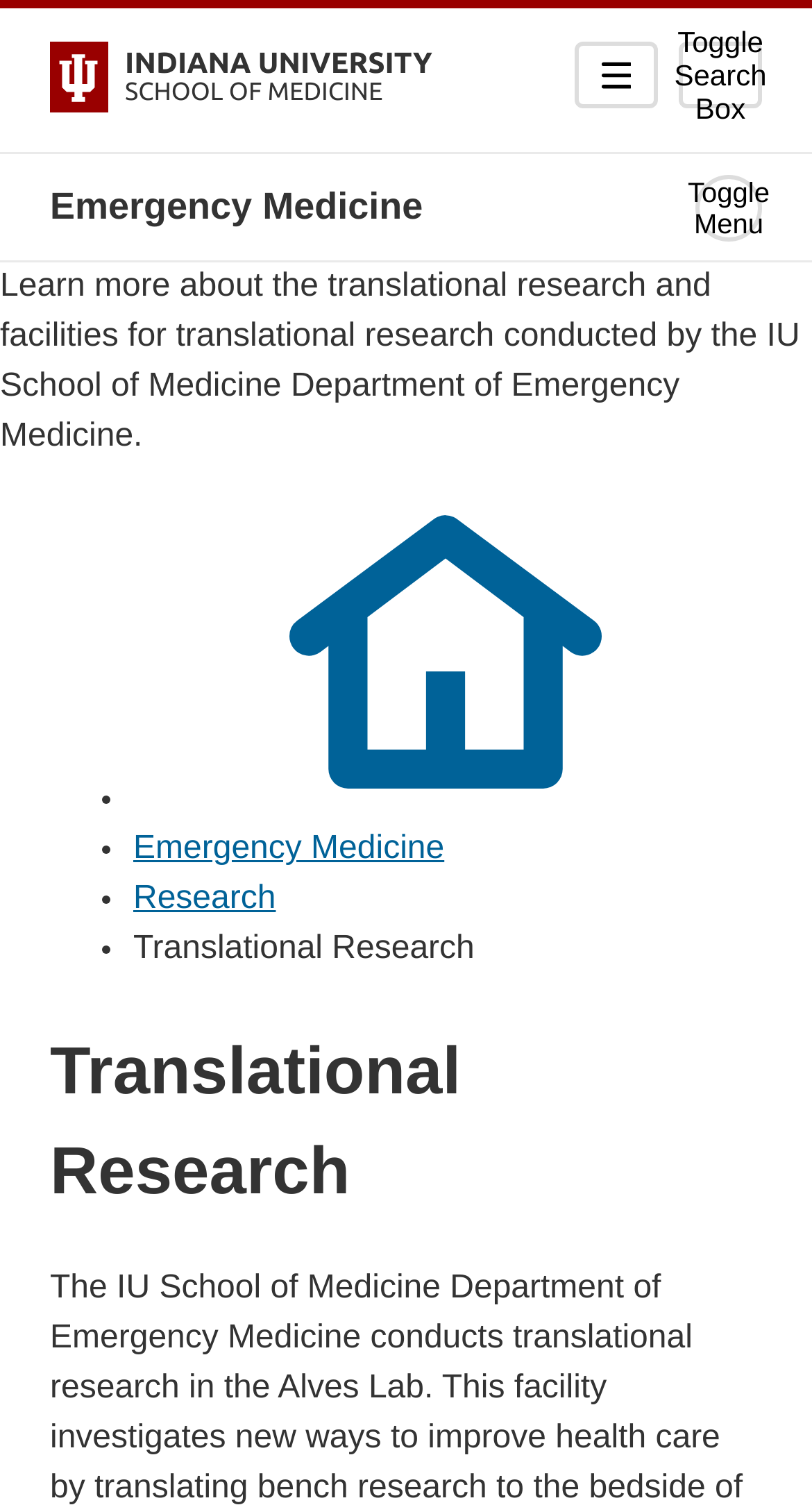What is the current page about?
Look at the image and answer the question with a single word or phrase.

Translational Research